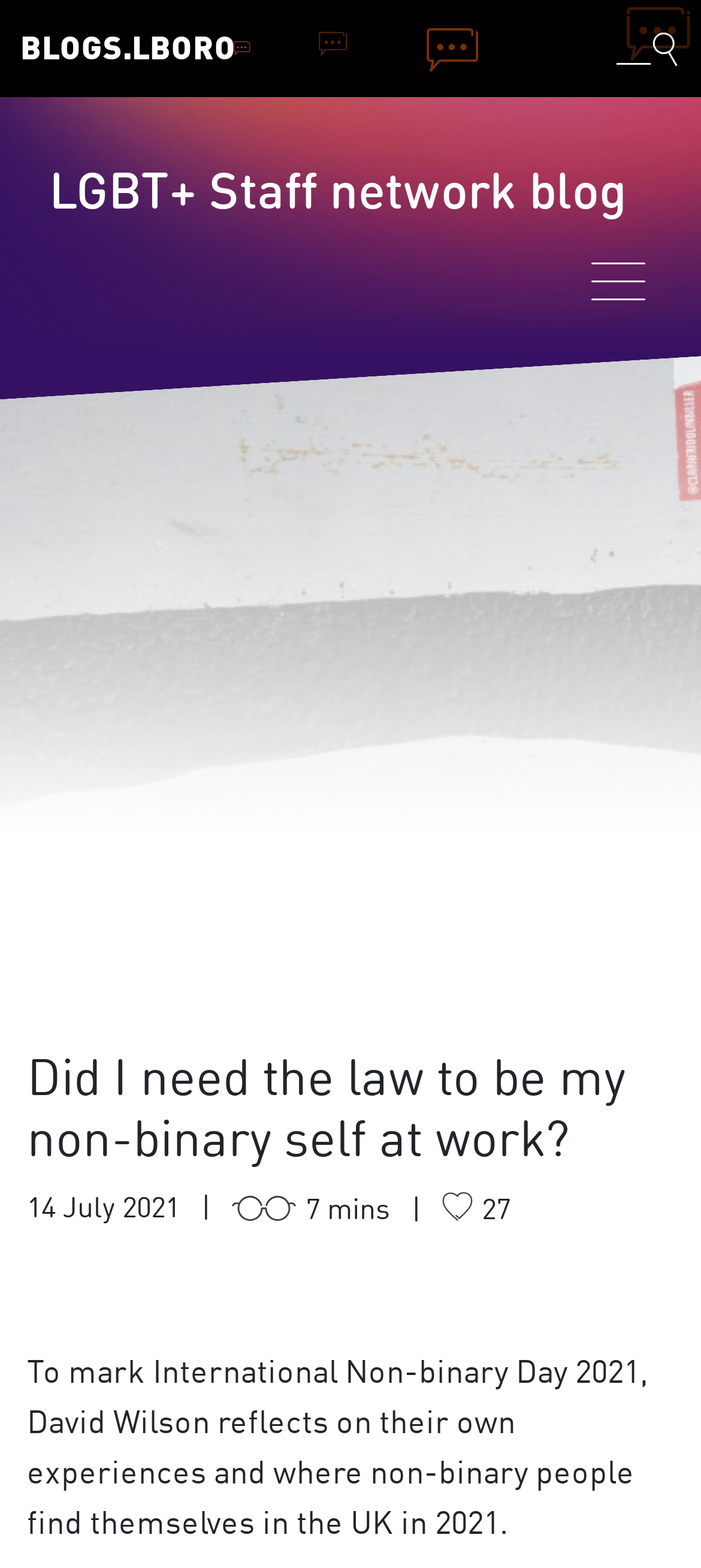Using the image as a reference, answer the following question in as much detail as possible:
What is the author of the blog post reflecting on?

I found what the author is reflecting on by reading the static text element that says 'To mark International Non-binary Day 2021, David Wilson reflects on their own experiences and where non-binary people find themselves in the UK in 2021.' which is located below the main heading of the webpage.